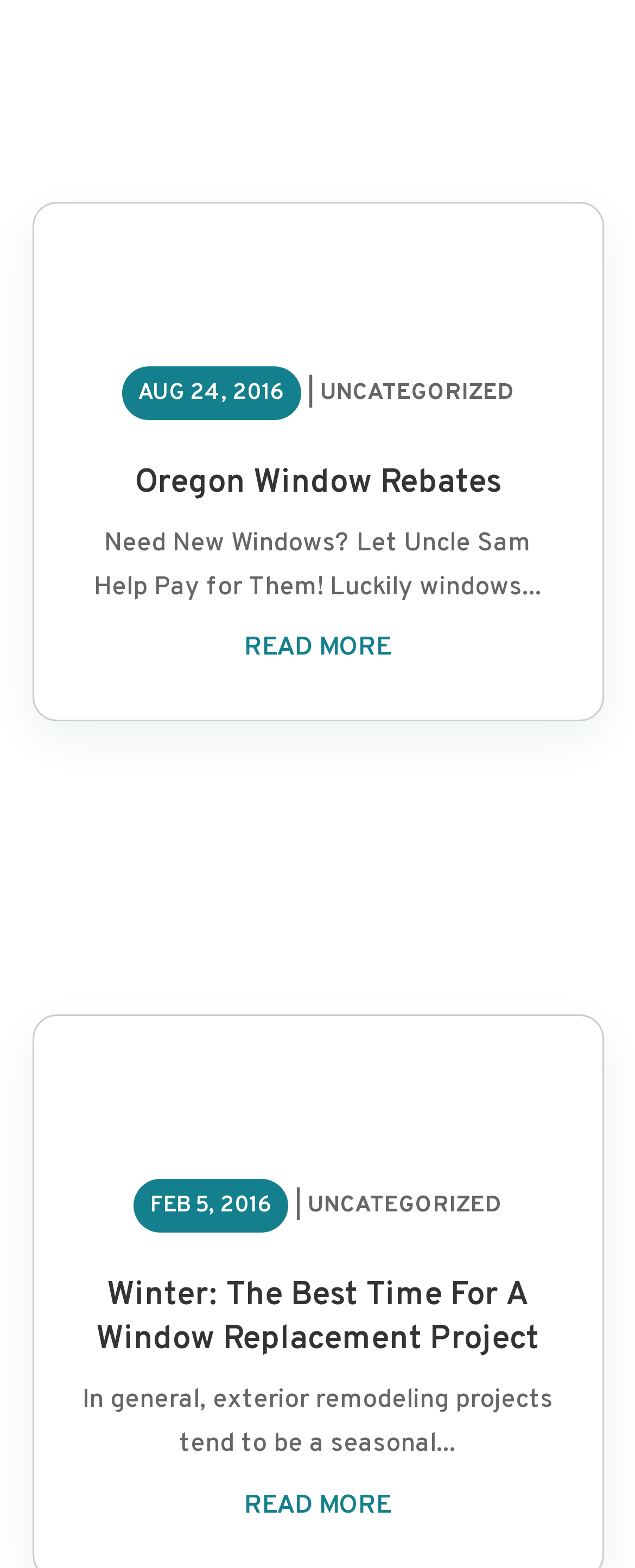Refer to the image and answer the question with as much detail as possible: What is the date of the first article?

I found the date 'AUG 24, 2016' next to the first article title, which suggests it's the publication date of the article.